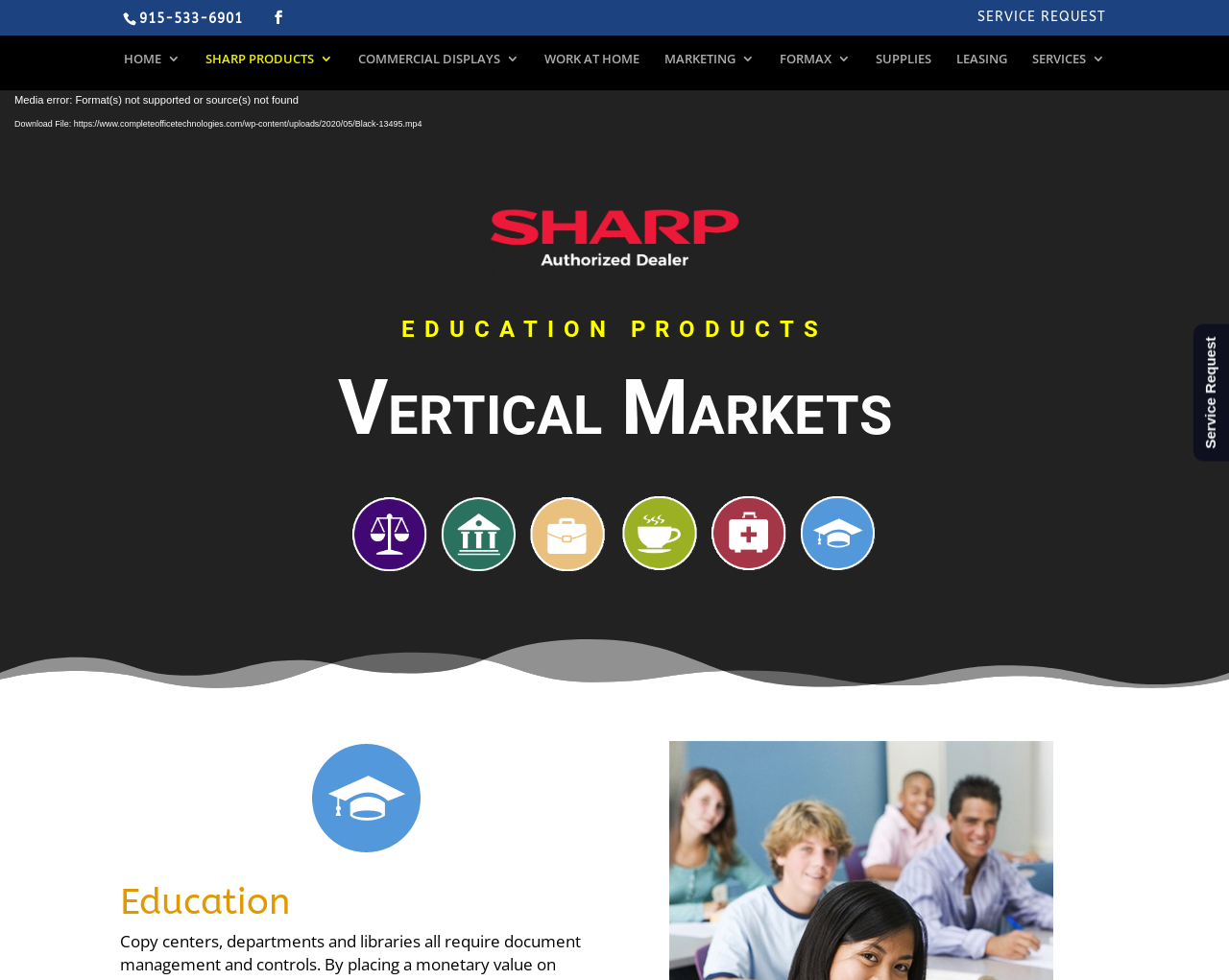Respond to the following question with a brief word or phrase:
What is the last heading on the webpage?

Education